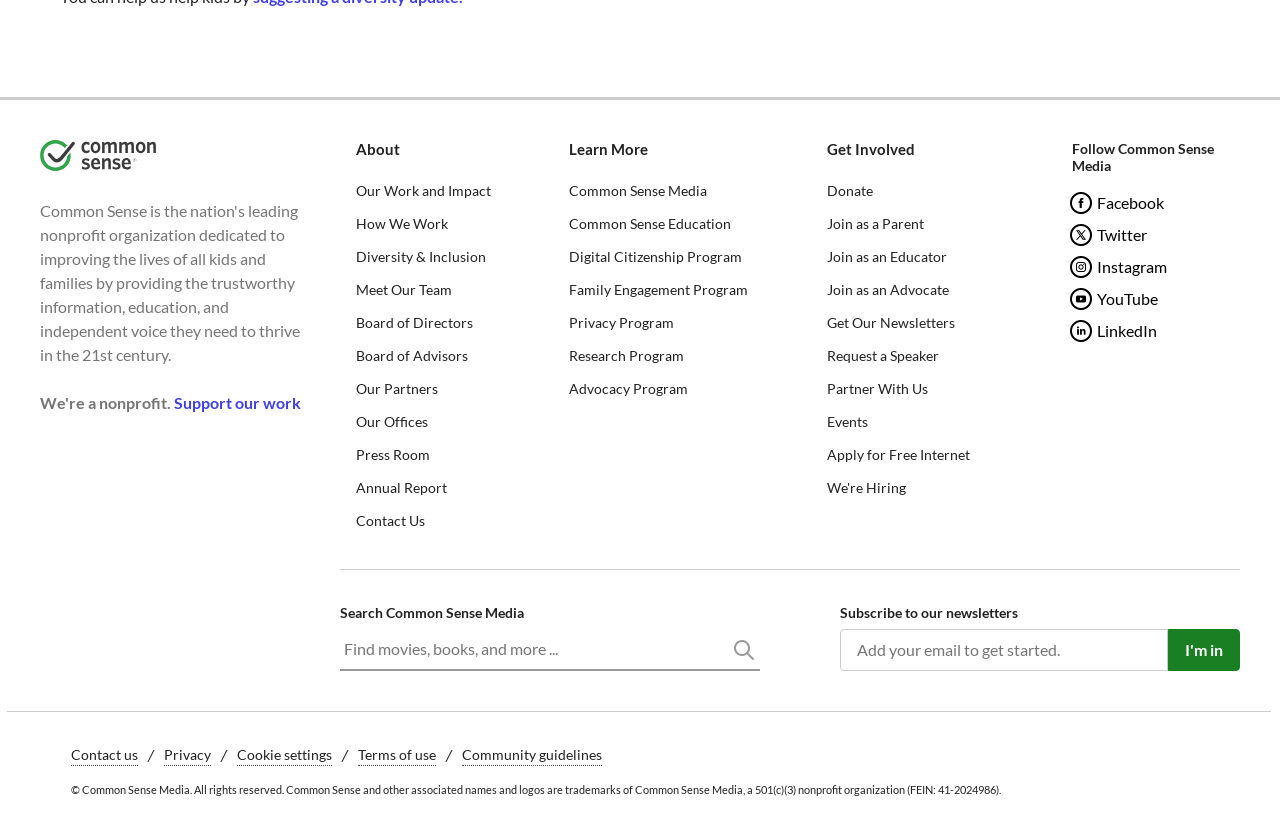Please identify the bounding box coordinates of the element on the webpage that should be clicked to follow this instruction: "Follow Common Sense Media on Facebook". The bounding box coordinates should be given as four float numbers between 0 and 1, formatted as [left, top, right, bottom].

[0.835, 0.23, 0.909, 0.259]